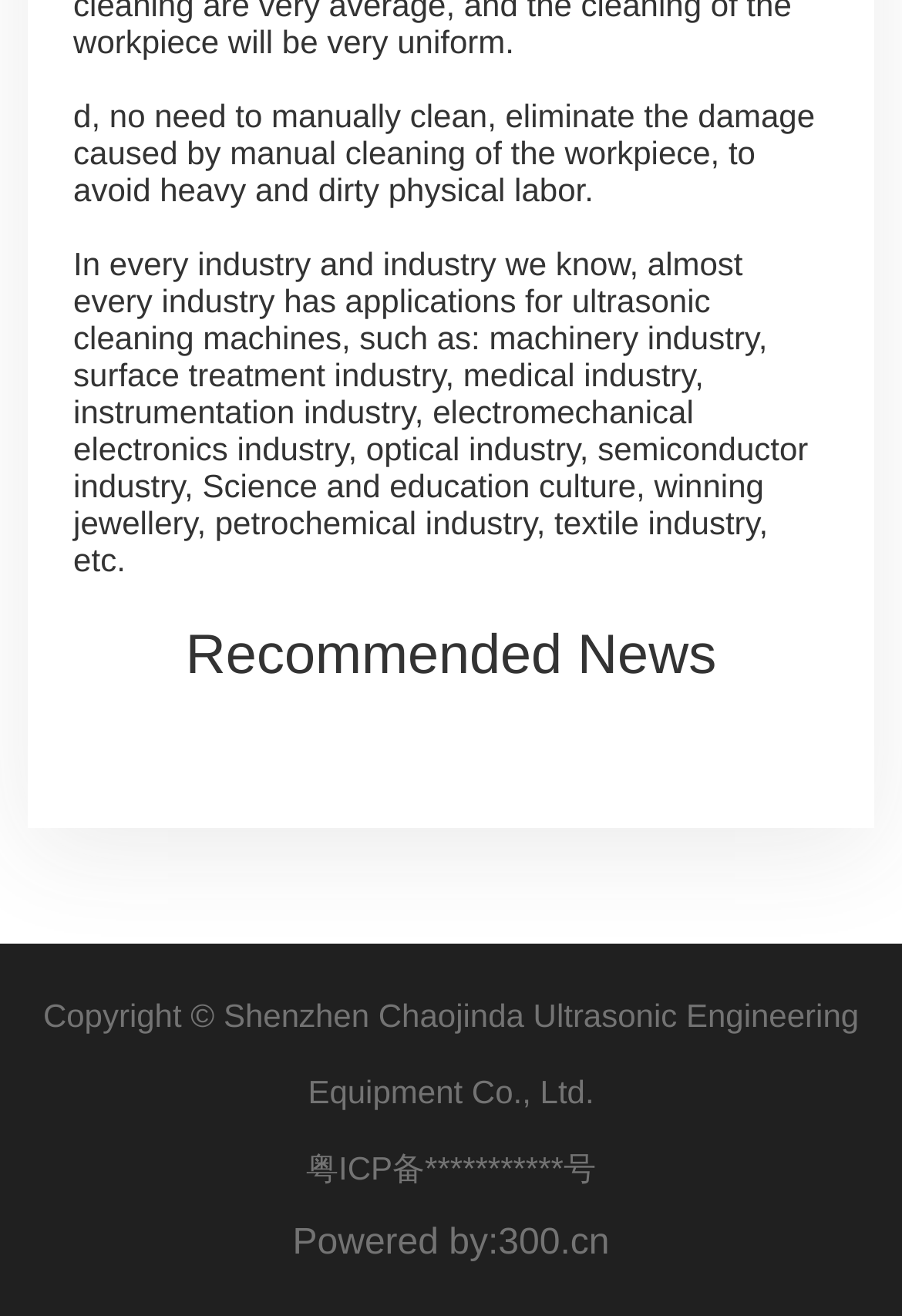Find and provide the bounding box coordinates for the UI element described here: "300.cn". The coordinates should be given as four float numbers between 0 and 1: [left, top, right, bottom].

[0.552, 0.93, 0.676, 0.96]